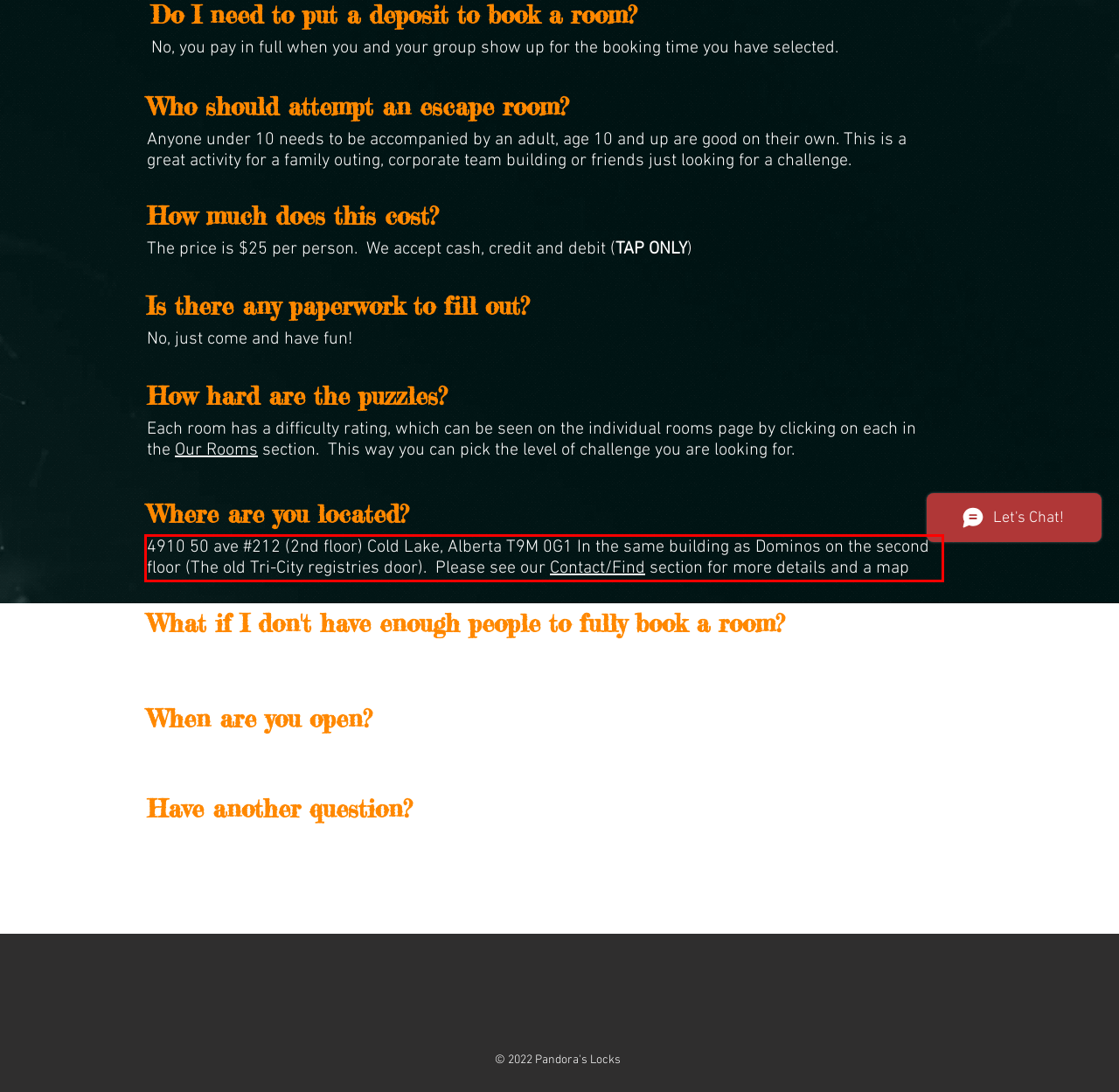Identify the text inside the red bounding box on the provided webpage screenshot by performing OCR.

4910 50 ave #212 (2nd floor) Cold Lake, Alberta T9M 0G1 In the same building as Dominos on the second floor (The old Tri-City registries door). Please see our Contact/Find section for more details and a map